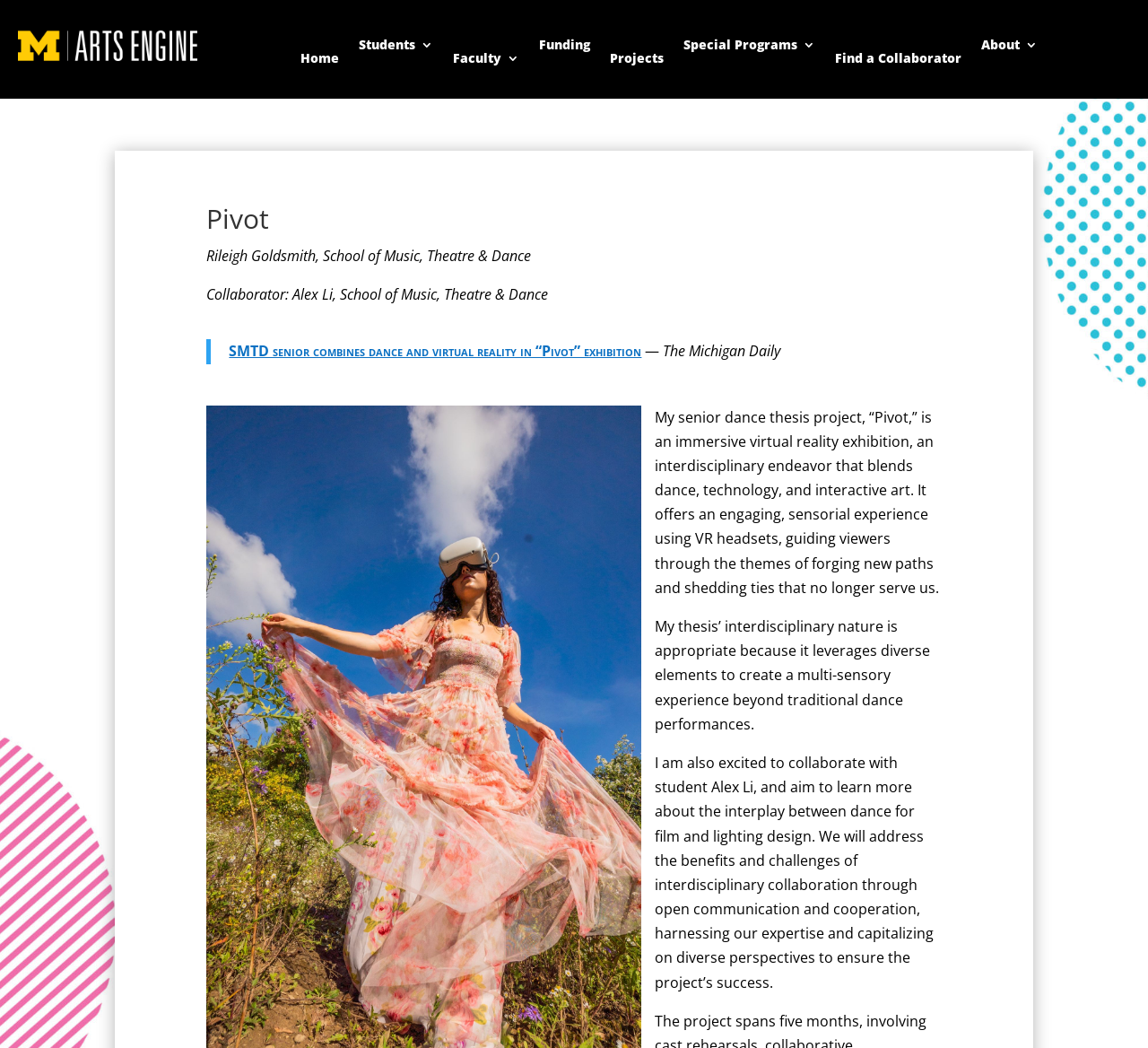Provide an in-depth caption for the contents of the webpage.

The webpage is about a senior dance thesis project called "Pivot," an immersive virtual reality exhibition. At the top of the page, there are several links, including "Home," "Students," "Faculty," "Funding," "Projects," "Special Programs," "Find a Collaborator," and "About," which are aligned horizontally and take up about half of the screen width.

Below the links, there are two headings, one with no text and the other with the title "Pivot." Underneath the headings, there is a section with the creator's name, Rileigh Goldsmith, and their collaborator, Alex Li, both from the School of Music, Theatre & Dance.

Following this section, there is a blockquote with a link to an article from The Michigan Daily, titled "SMTD senior combines dance and virtual reality in “Pivot” exhibition." The article title is accompanied by an em dash and the publication's name.

Below the blockquote, there are three paragraphs of text. The first paragraph describes the "Pivot" project as an immersive virtual reality exhibition that combines dance, technology, and interactive art, offering an engaging and sensorial experience using VR headsets. The second paragraph explains the interdisciplinary nature of the project, which leverages diverse elements to create a multi-sensory experience beyond traditional dance performances. The third paragraph discusses the collaboration with Alex Li and the goals of the project, including learning about the interplay between dance for film and lighting design, and addressing the benefits and challenges of interdisciplinary collaboration.